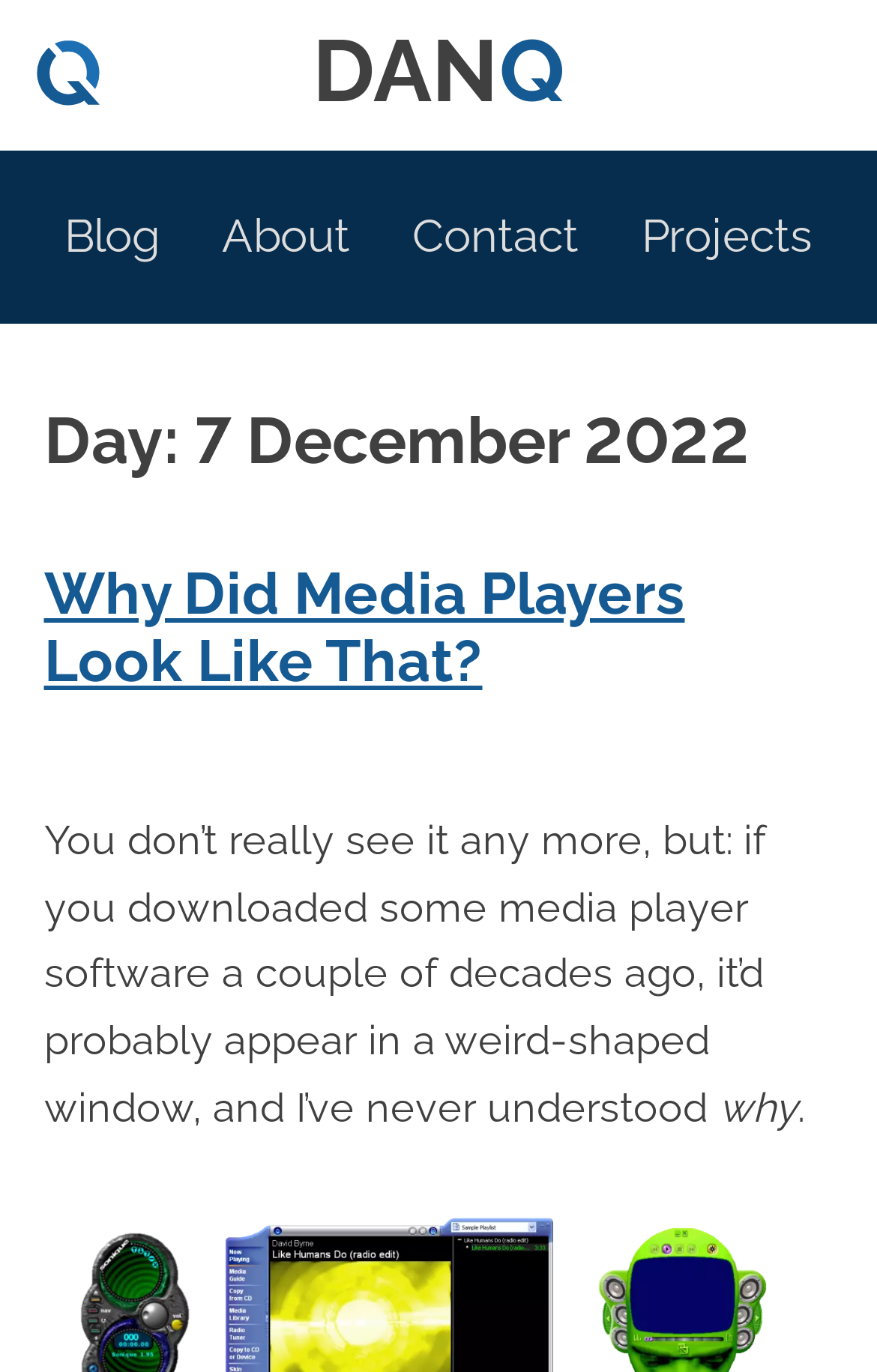What is the principal heading displayed on the webpage?

Day: 7 December 2022